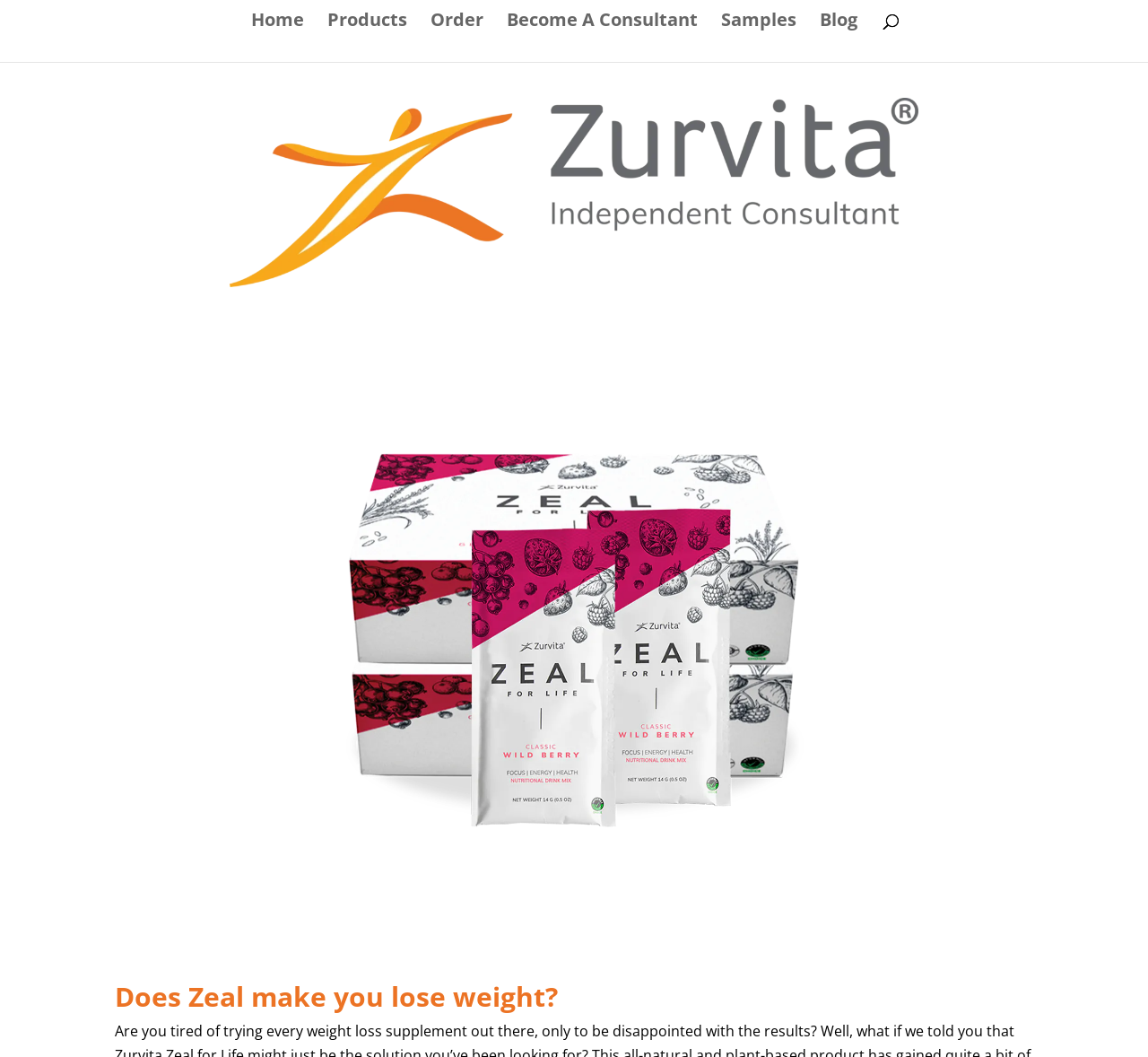Please determine the bounding box coordinates of the element to click on in order to accomplish the following task: "Click on the Home link". Ensure the coordinates are four float numbers ranging from 0 to 1, i.e., [left, top, right, bottom].

[0.219, 0.013, 0.265, 0.058]